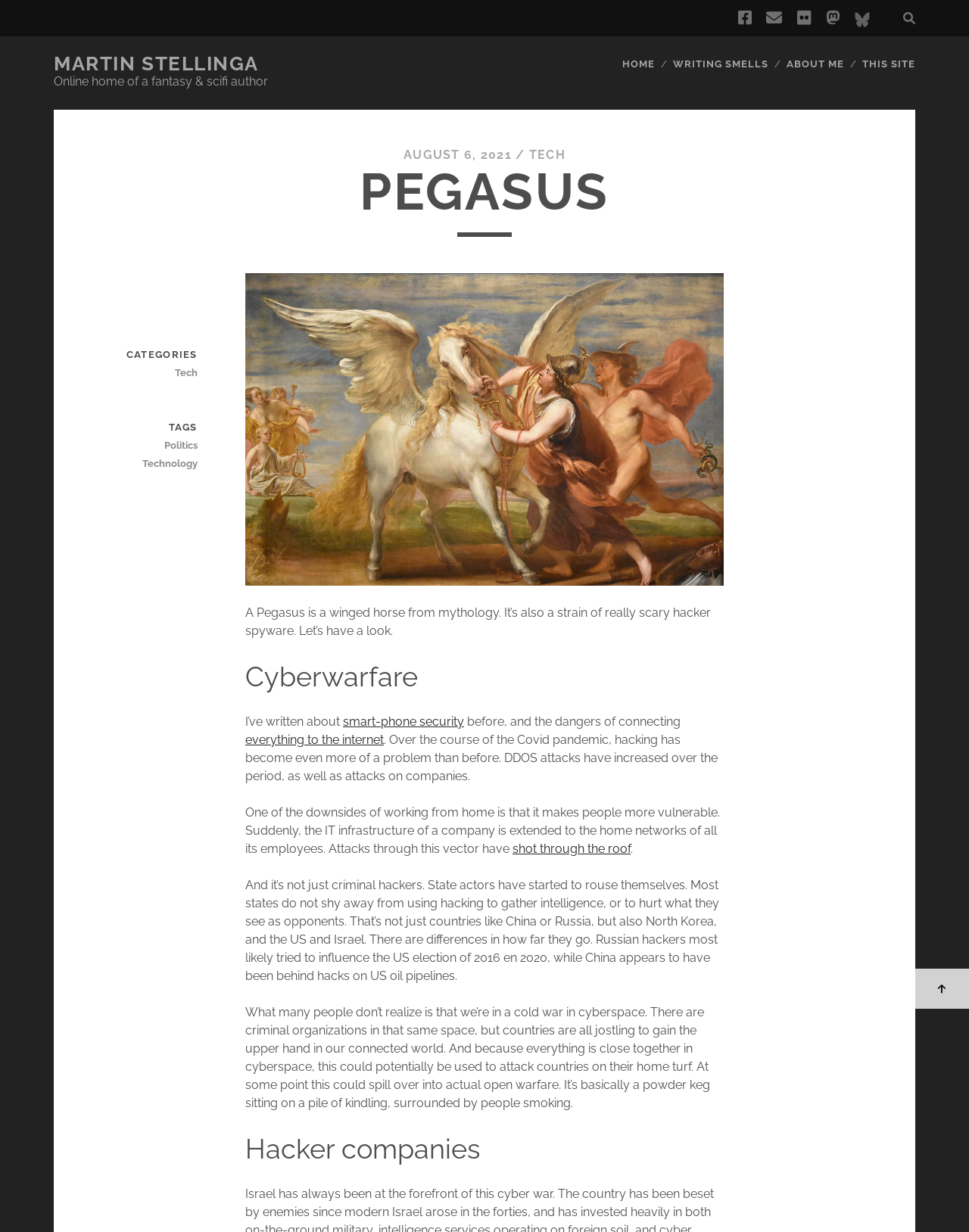What is the category of the article 'PEGASUS'?
Observe the image and answer the question with a one-word or short phrase response.

Tech